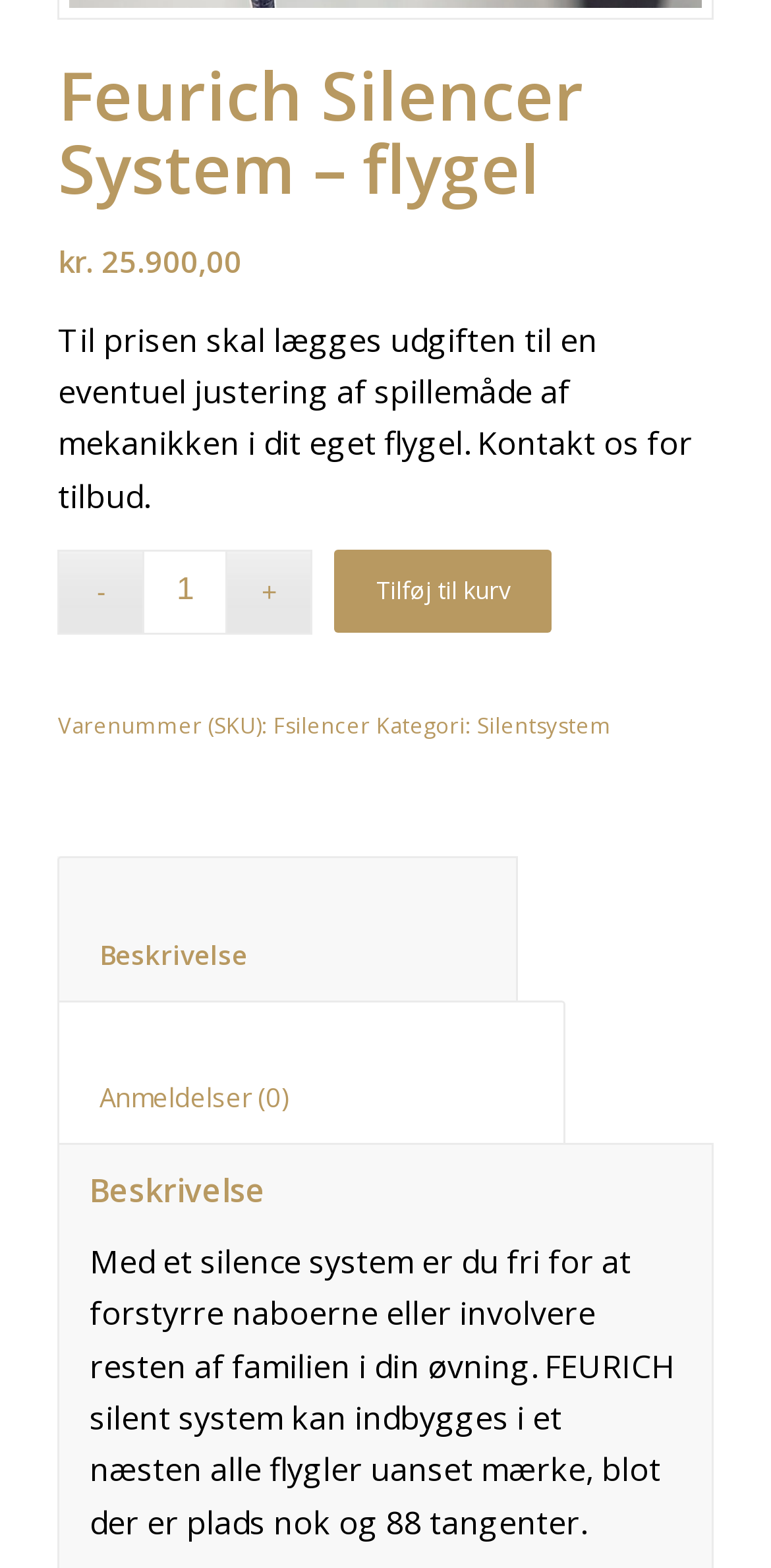Please find the bounding box for the UI element described by: "input value="1" aria-label="Vareantal" name="quantity" value="1"".

[0.185, 0.35, 0.296, 0.404]